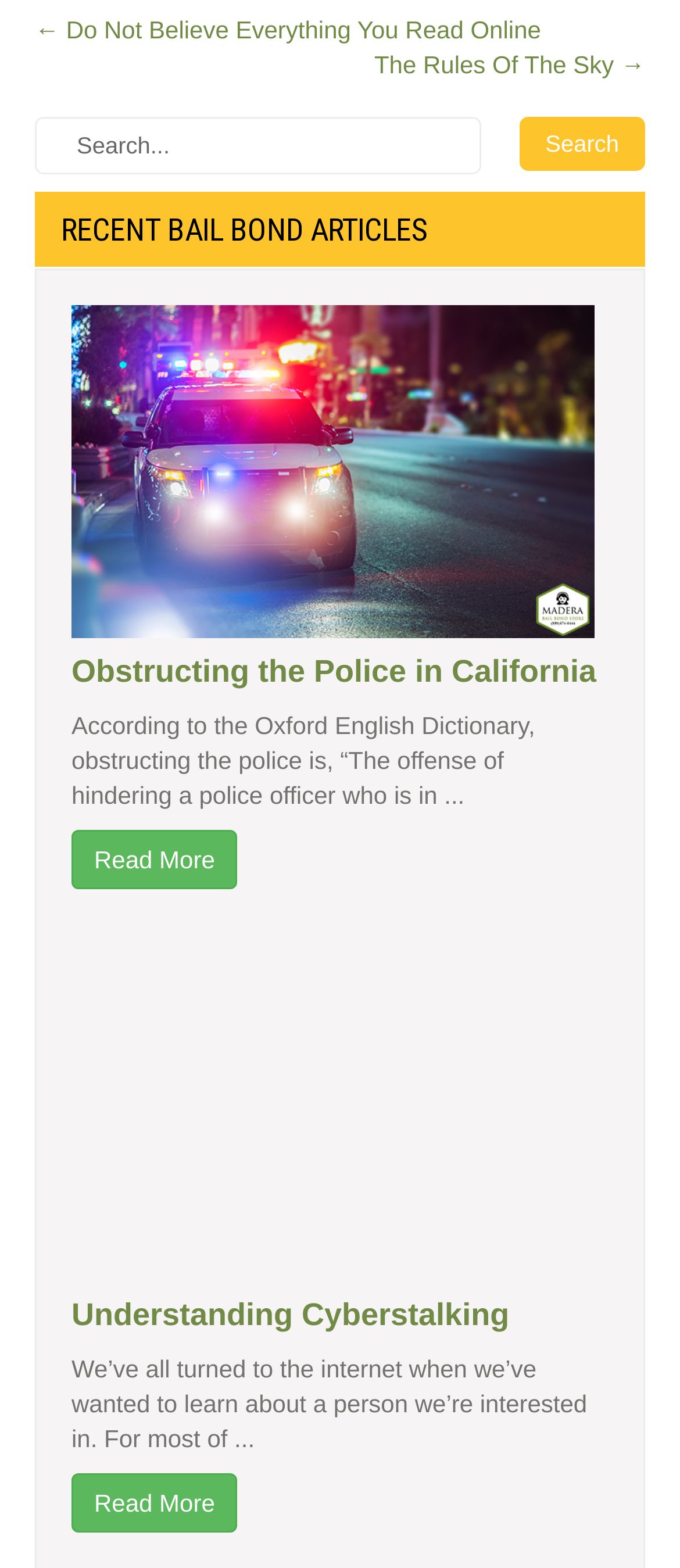Extract the bounding box coordinates for the HTML element that matches this description: "Read More". The coordinates should be four float numbers between 0 and 1, i.e., [left, top, right, bottom].

[0.105, 0.939, 0.349, 0.977]